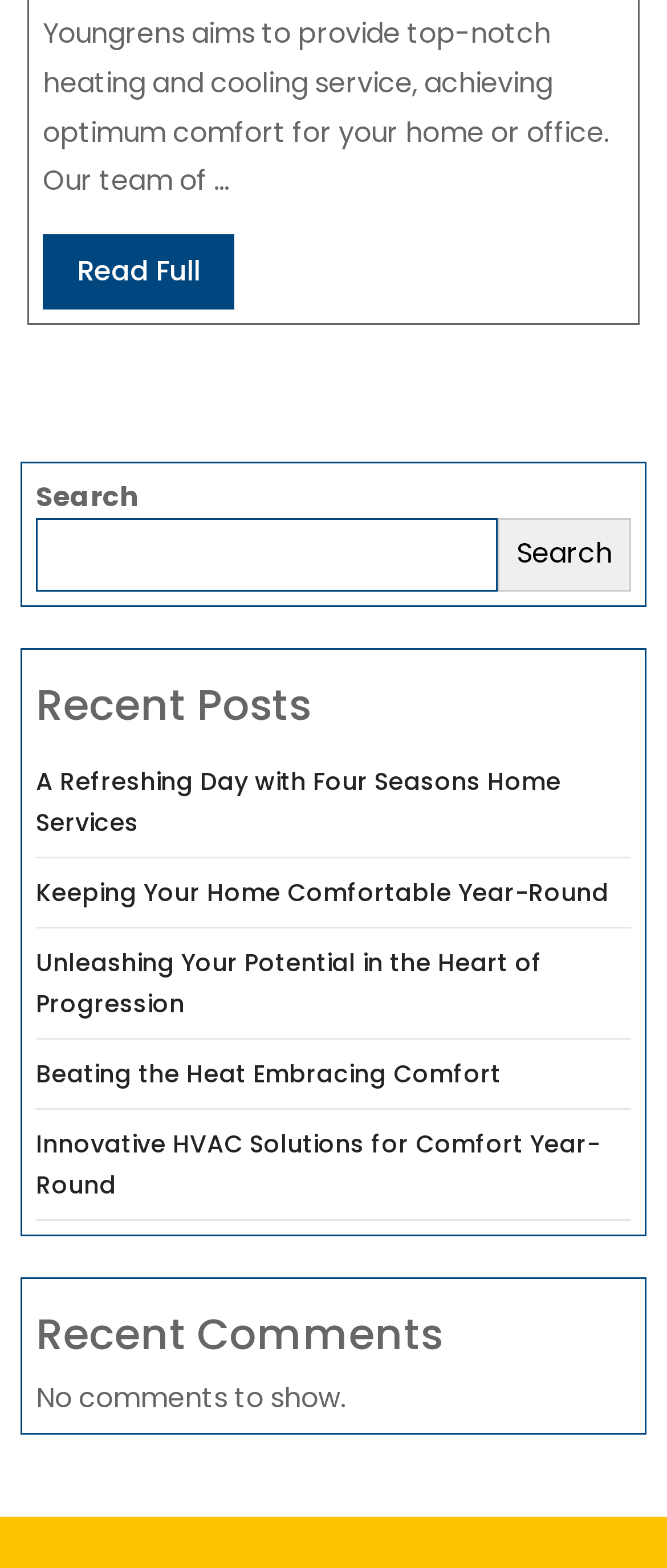Kindly determine the bounding box coordinates for the clickable area to achieve the given instruction: "Search for something".

[0.054, 0.331, 0.746, 0.377]